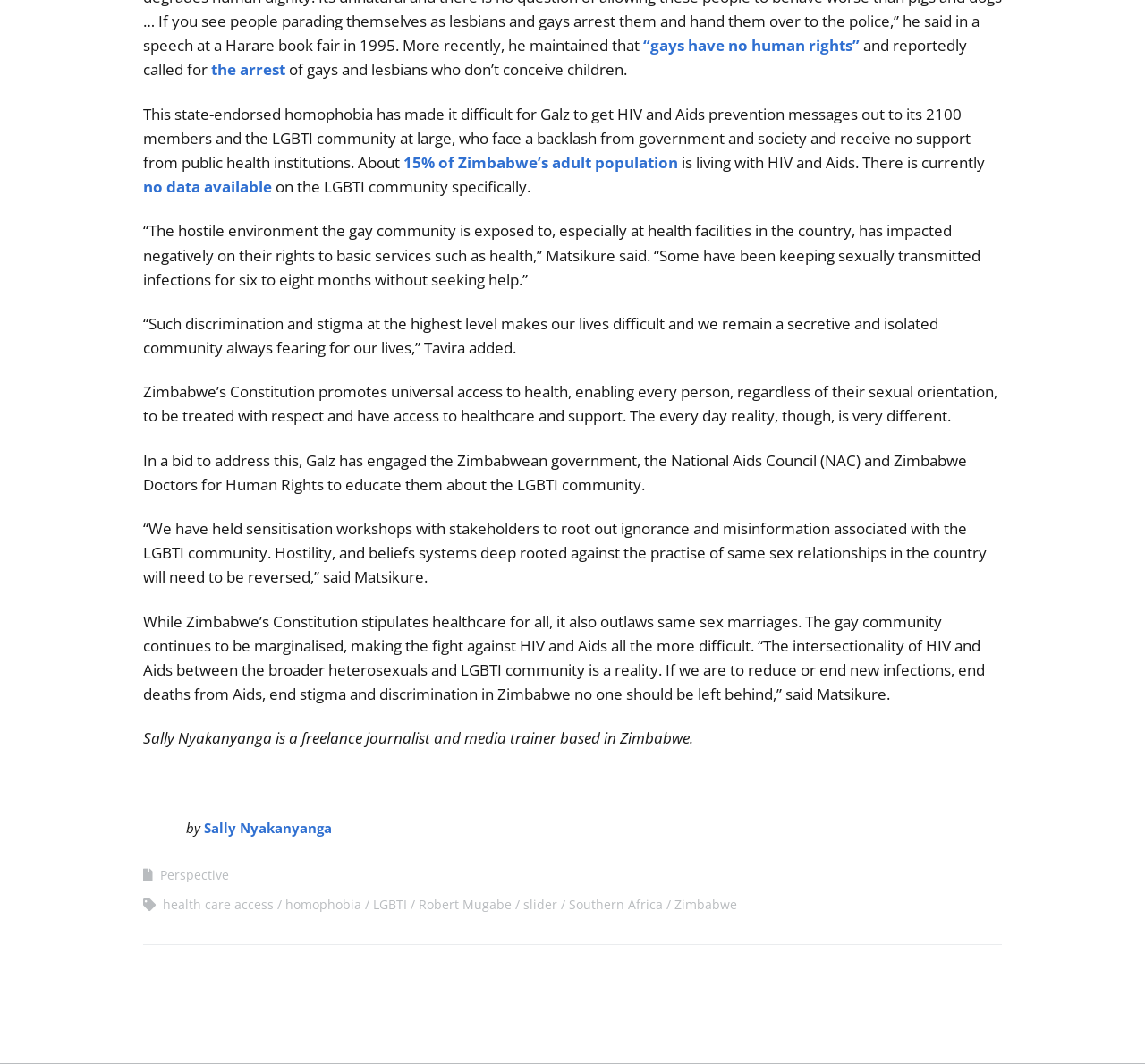Please identify the bounding box coordinates for the region that you need to click to follow this instruction: "Click the link about the arrest".

[0.184, 0.056, 0.252, 0.075]